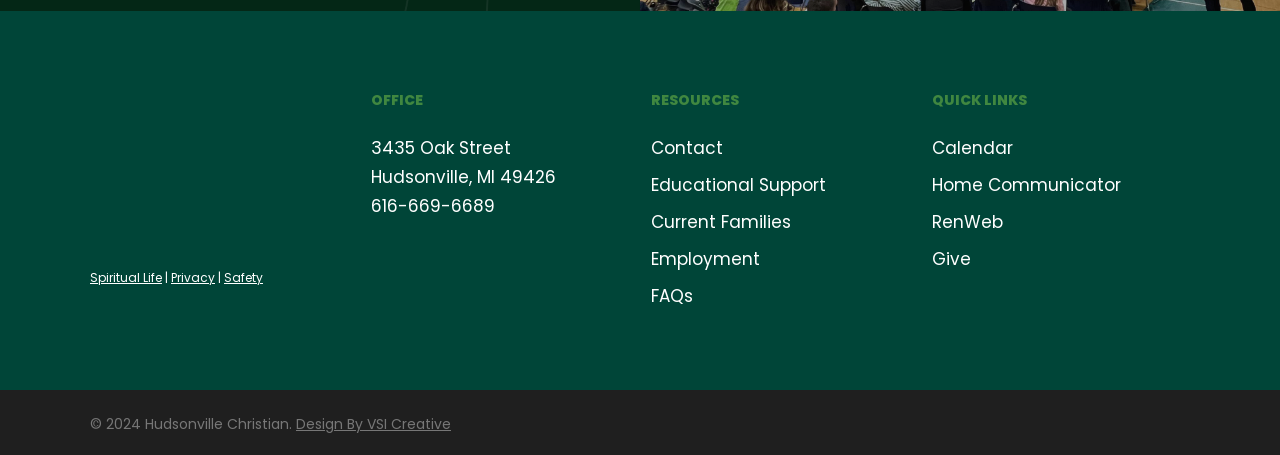Find the bounding box coordinates of the element to click in order to complete the given instruction: "Click on 'Plastic Pollution'."

None